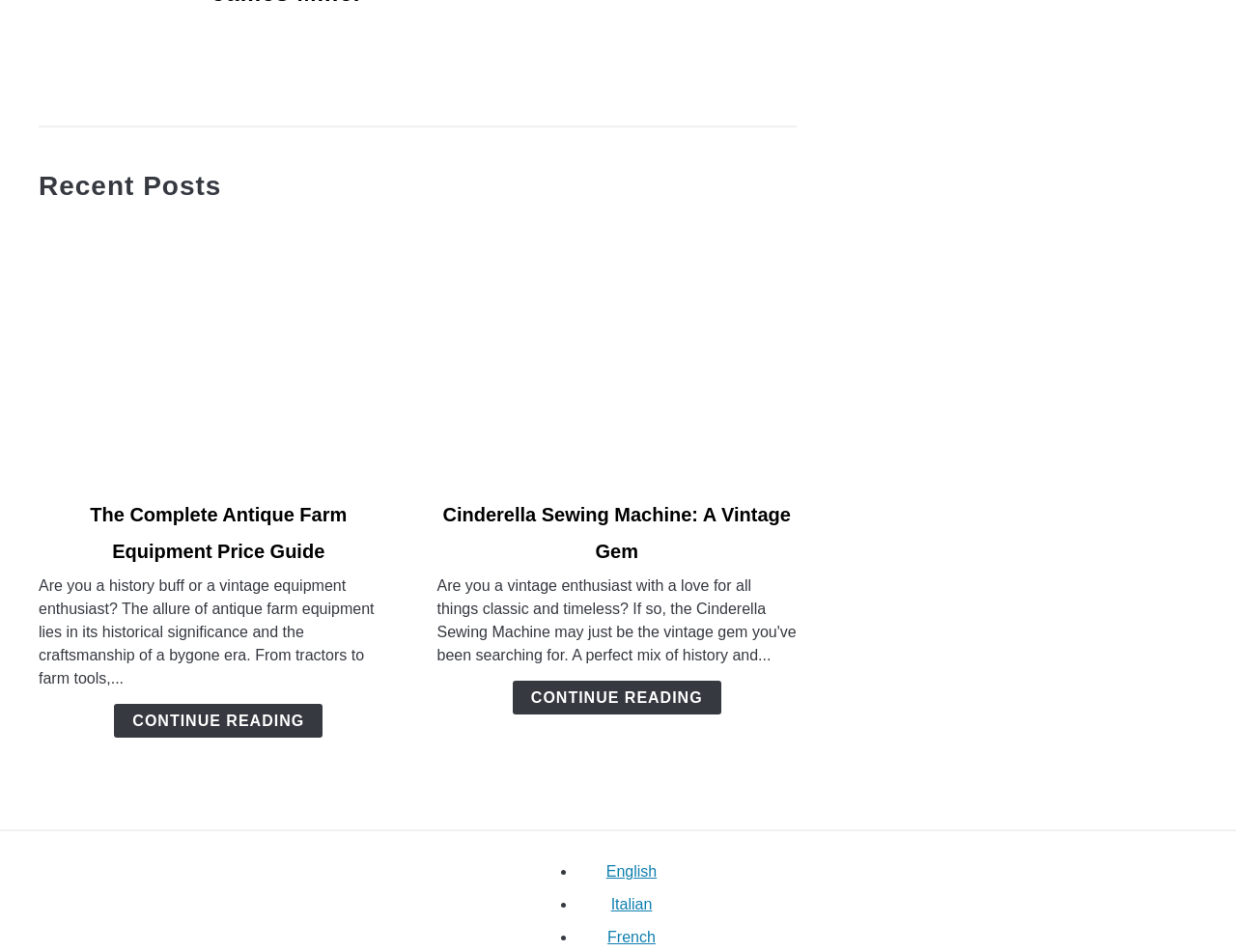Please find the bounding box coordinates of the element that needs to be clicked to perform the following instruction: "Switch to English language". The bounding box coordinates should be four float numbers between 0 and 1, represented as [left, top, right, bottom].

[0.469, 0.907, 0.531, 0.924]